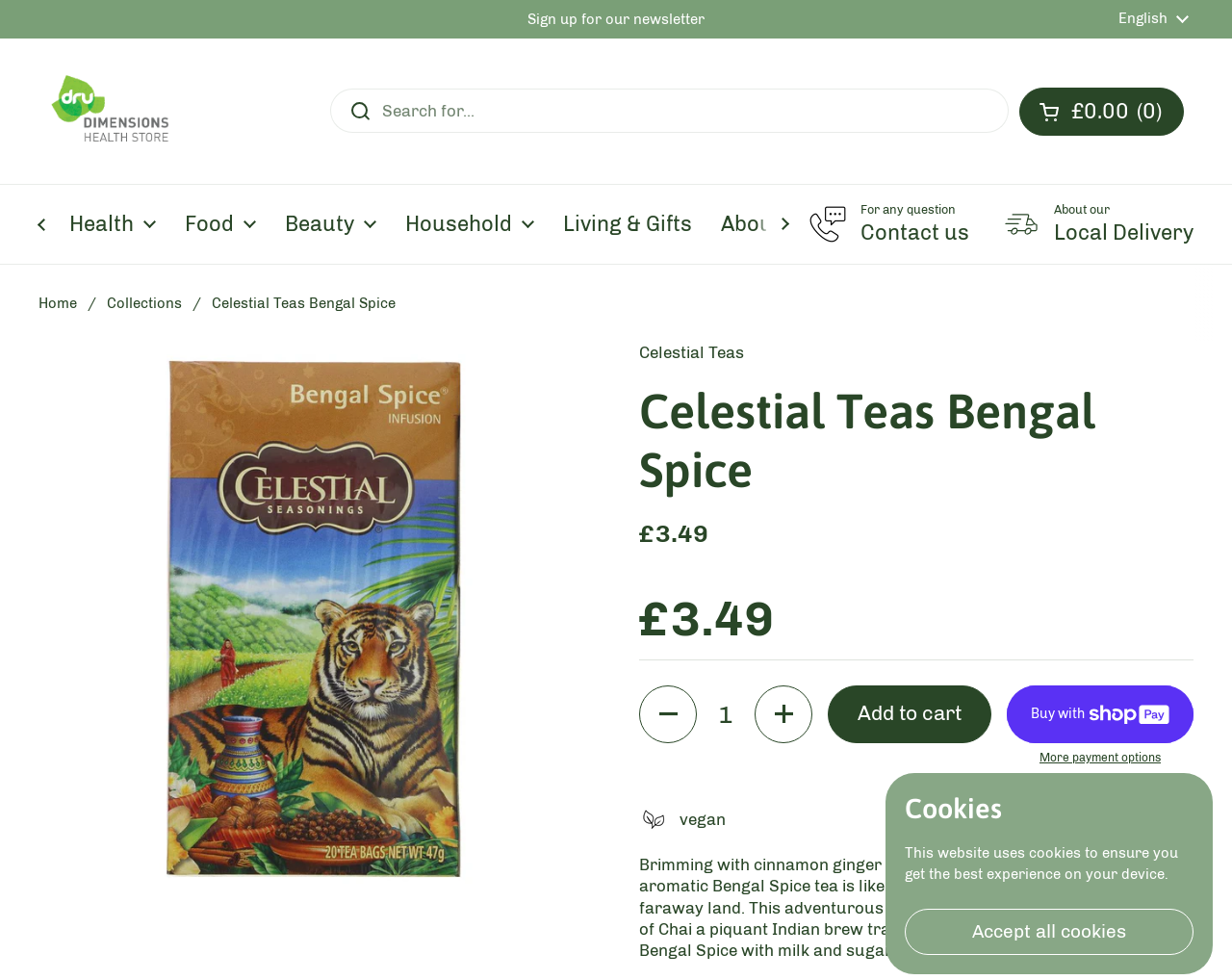Ascertain the bounding box coordinates for the UI element detailed here: "Living & Gifts". The coordinates should be provided as [left, top, right, bottom] with each value being a float between 0 and 1.

[0.445, 0.203, 0.573, 0.254]